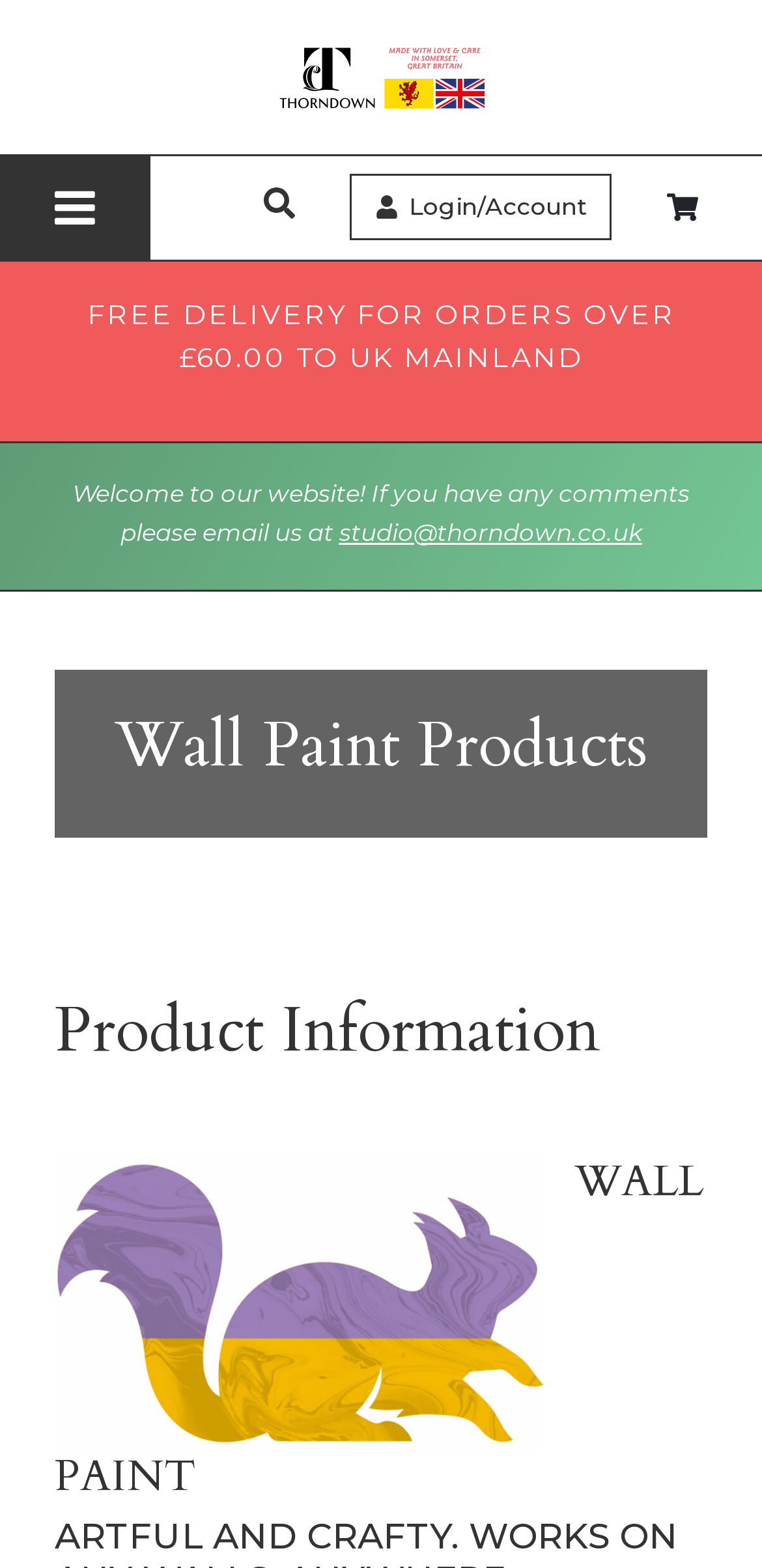Explain the features and main sections of the webpage comprehensively.

The webpage is about Thorndown Paints, specifically showcasing their wall paint products. At the top, there is a prominent link and image combination with the company name and a brief description. Below this, there is a small, non-descriptive image and a search bar with a small icon. To the right of the search bar, there are two links: "Login/Account" and a shopping cart icon with a "0" indicator.

Further down, a banner announces "FREE DELIVERY FOR ORDERS OVER £60.00 TO UK MAINLAND" in a prominent font. Below this, a welcoming message invites users to email the company with comments, providing an email address as a link. 

The main content of the page is divided into sections, with headings "Wall Paint Products", "Product Information", and "WALL PAINT". The "Product Information" section features a large image, likely showcasing a product or a related image. The layout is organized, with clear headings and concise text, making it easy to navigate and find specific information about Thorndown Paints' wall paint products.